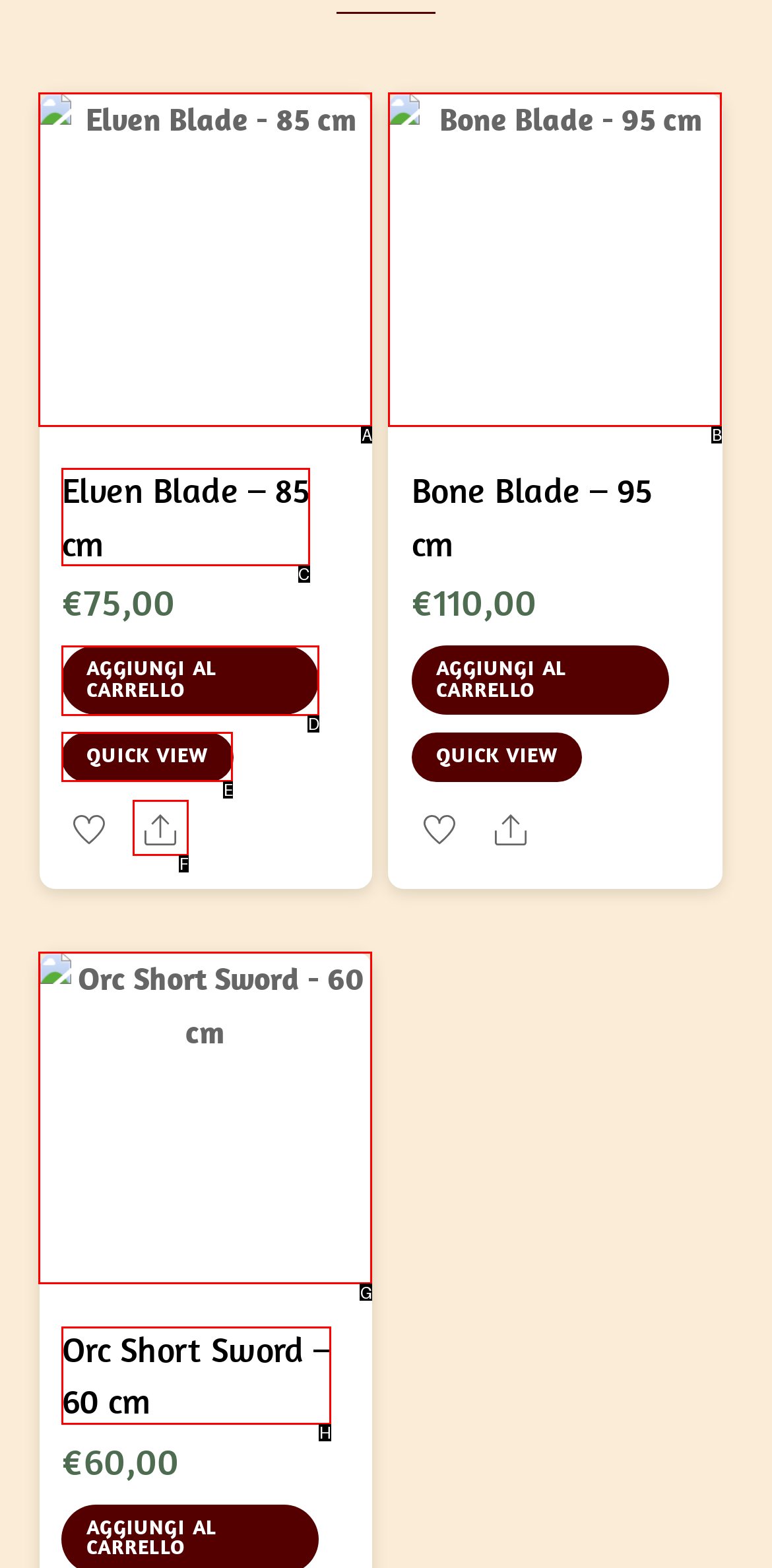For the task: View product details of Orc Short Sword - 60 cm, specify the letter of the option that should be clicked. Answer with the letter only.

G